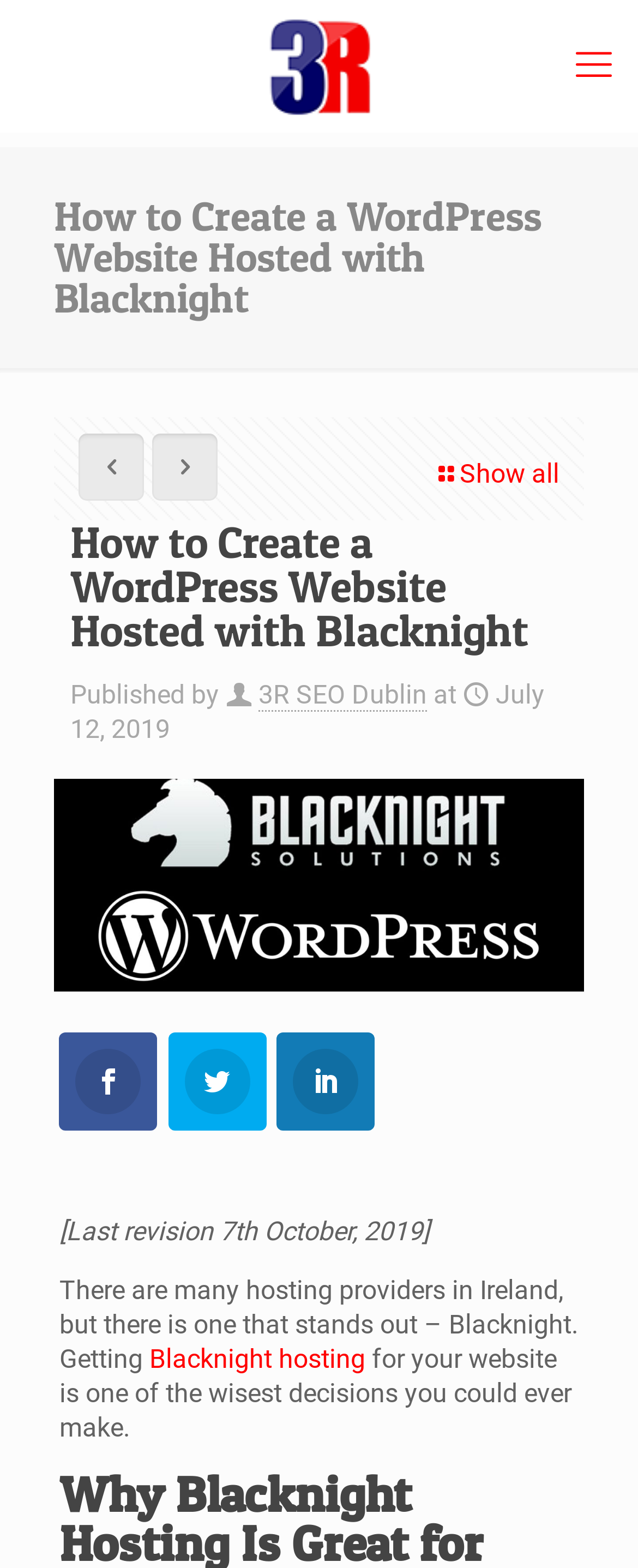When was the article published?
Please provide a comprehensive answer based on the details in the screenshot.

I found the publication date by looking at the 'Published by' section, which is located below the main heading. The date is mentioned as 'July 12, 2019'.